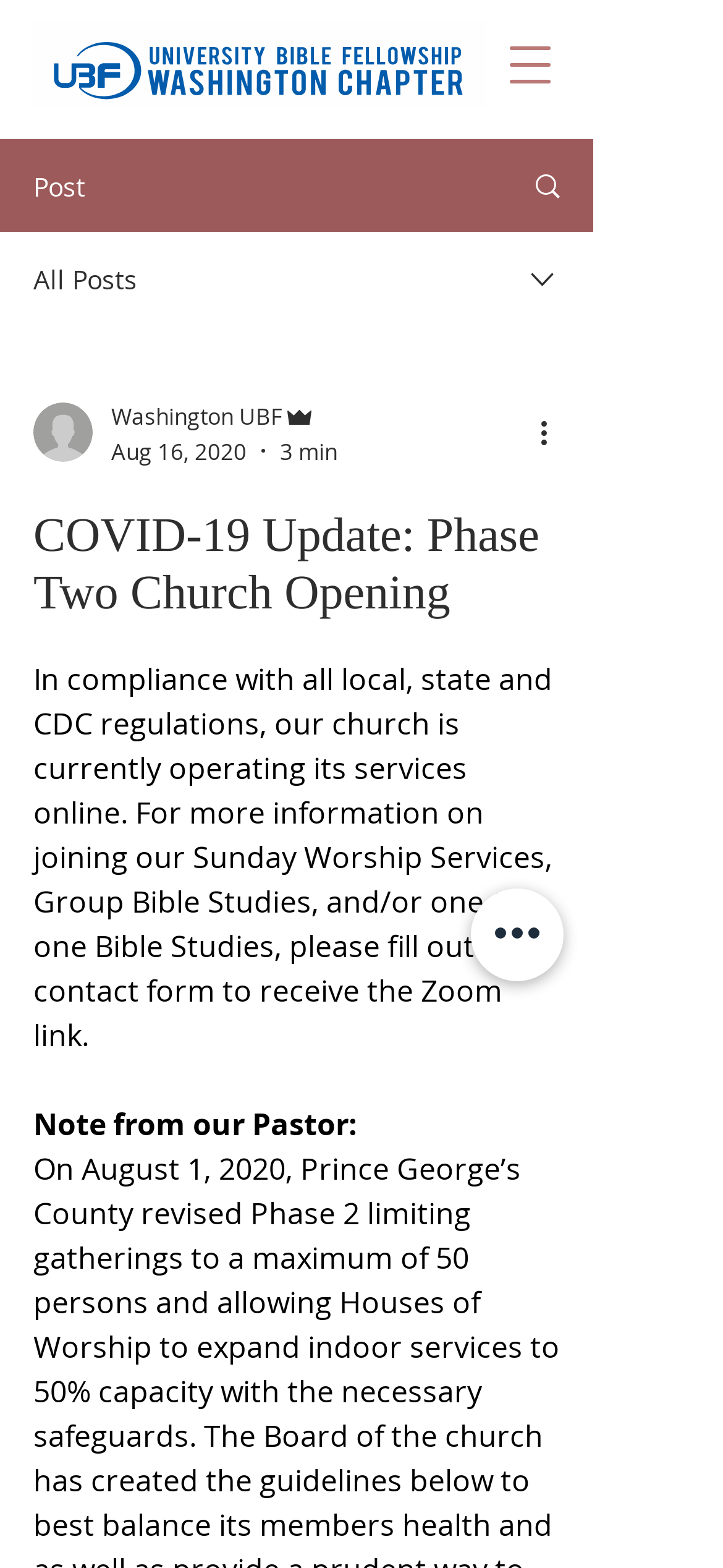What is the function of the 'Quick actions' button?
Please provide a single word or phrase answer based on the image.

Unknown